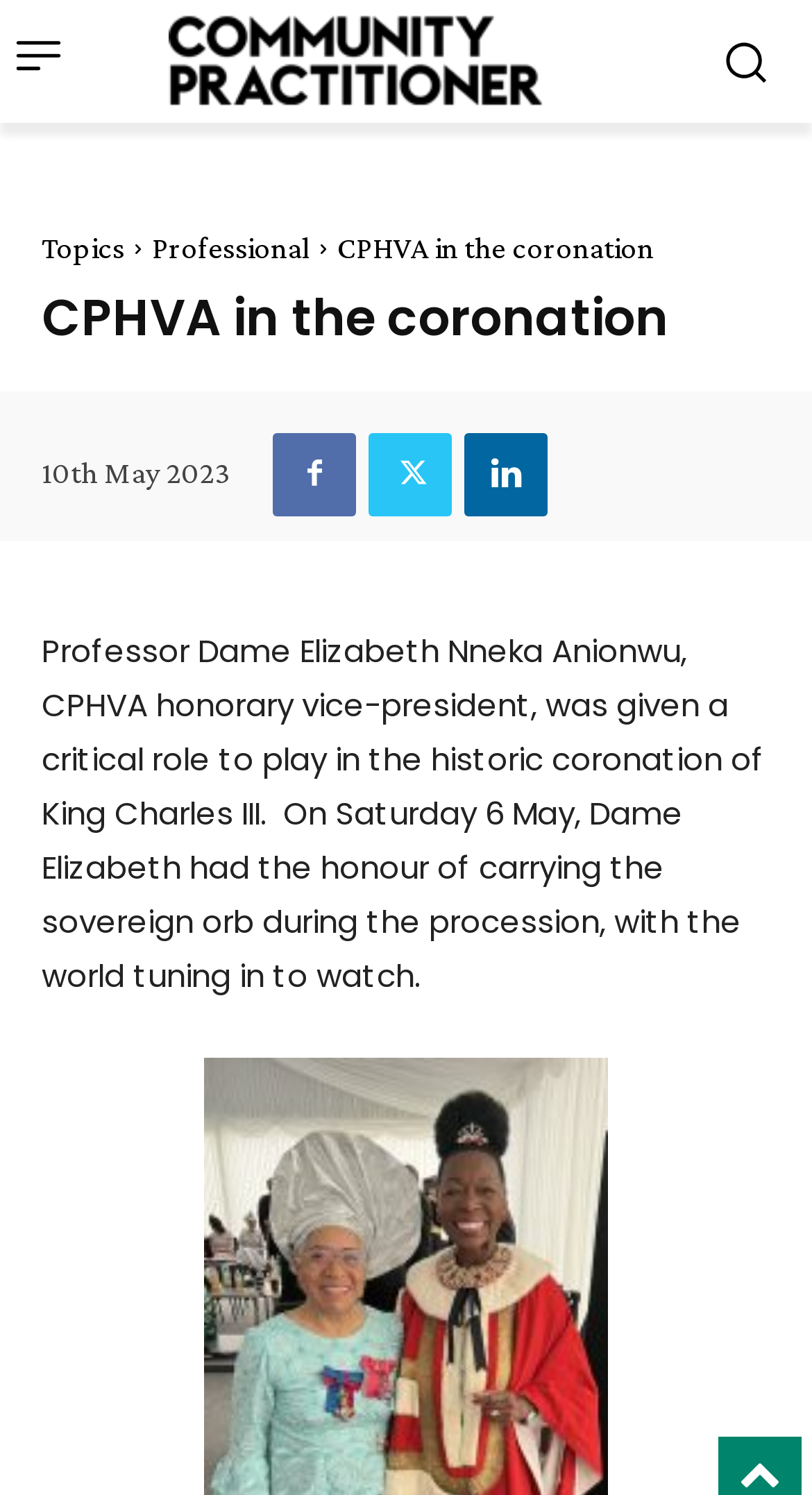When did the coronation of King Charles III take place?
Please use the image to provide a one-word or short phrase answer.

Saturday 6 May